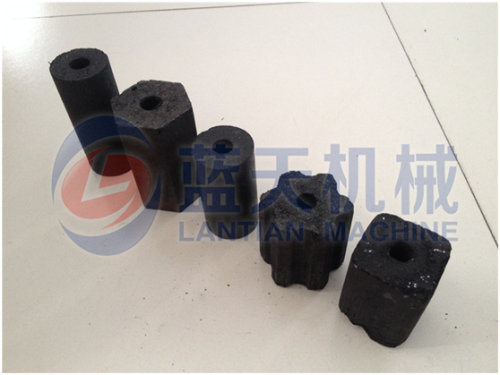Give a thorough caption of the image, focusing on all visible elements.

The image showcases a selection of finished coal charcoal briquettes produced by a coal charcoal briquette machine. Displayed prominently are five distinct briquette shapes: a square, a hexagonal, a cylindrical briquette, and a honeycomb shape, each designed for optimal performance depending on customer specifications. The briquettes vary in size and appearance, featuring a dark, textured surface indicative of charcoal material. This variety underscores the machine's versatility in customizing molds to meet diverse market demands. The background appears to be a clean, light-colored surface, emphasizing the briquettes themselves, while a watermark with the brand name "LANTIAN MACHINE" suggests the manufacturer’s identification.